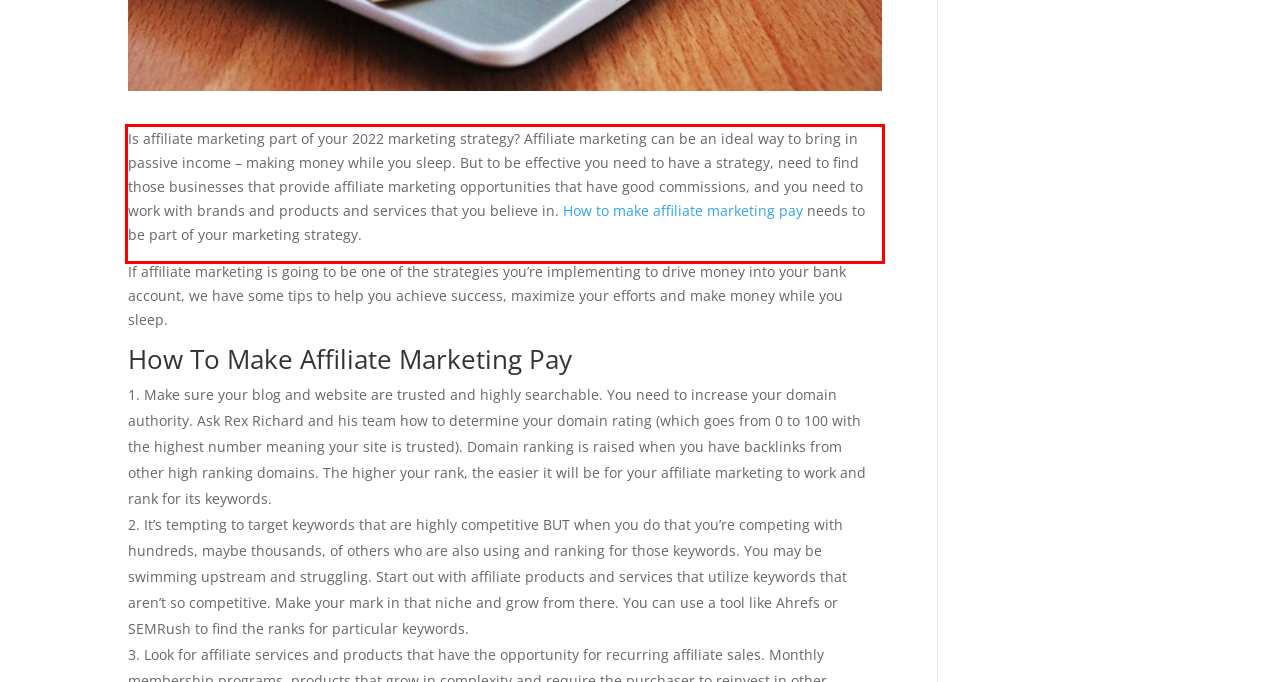There is a screenshot of a webpage with a red bounding box around a UI element. Please use OCR to extract the text within the red bounding box.

Is affiliate marketing part of your 2022 marketing strategy? Affiliate marketing can be an ideal way to bring in passive income – making money while you sleep. But to be effective you need to have a strategy, need to find those businesses that provide affiliate marketing opportunities that have good commissions, and you need to work with brands and products and services that you believe in. How to make affiliate marketing pay needs to be part of your marketing strategy.